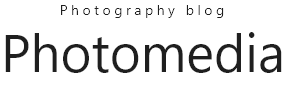What is the overall aesthetic of the logo?
Please look at the screenshot and answer in one word or a short phrase.

creative and passionate